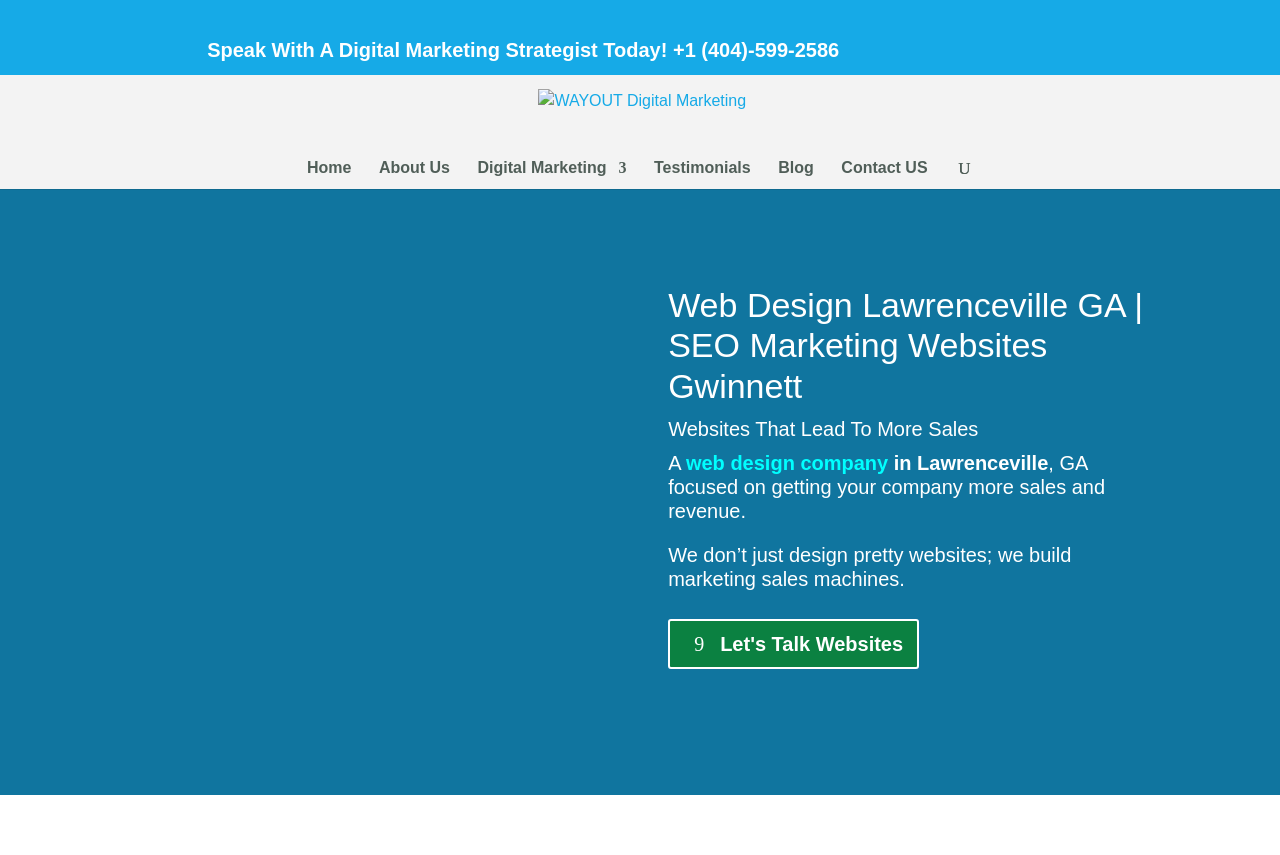Please provide a one-word or phrase answer to the question: 
What is the call-to-action on the webpage?

Let's Talk Websites